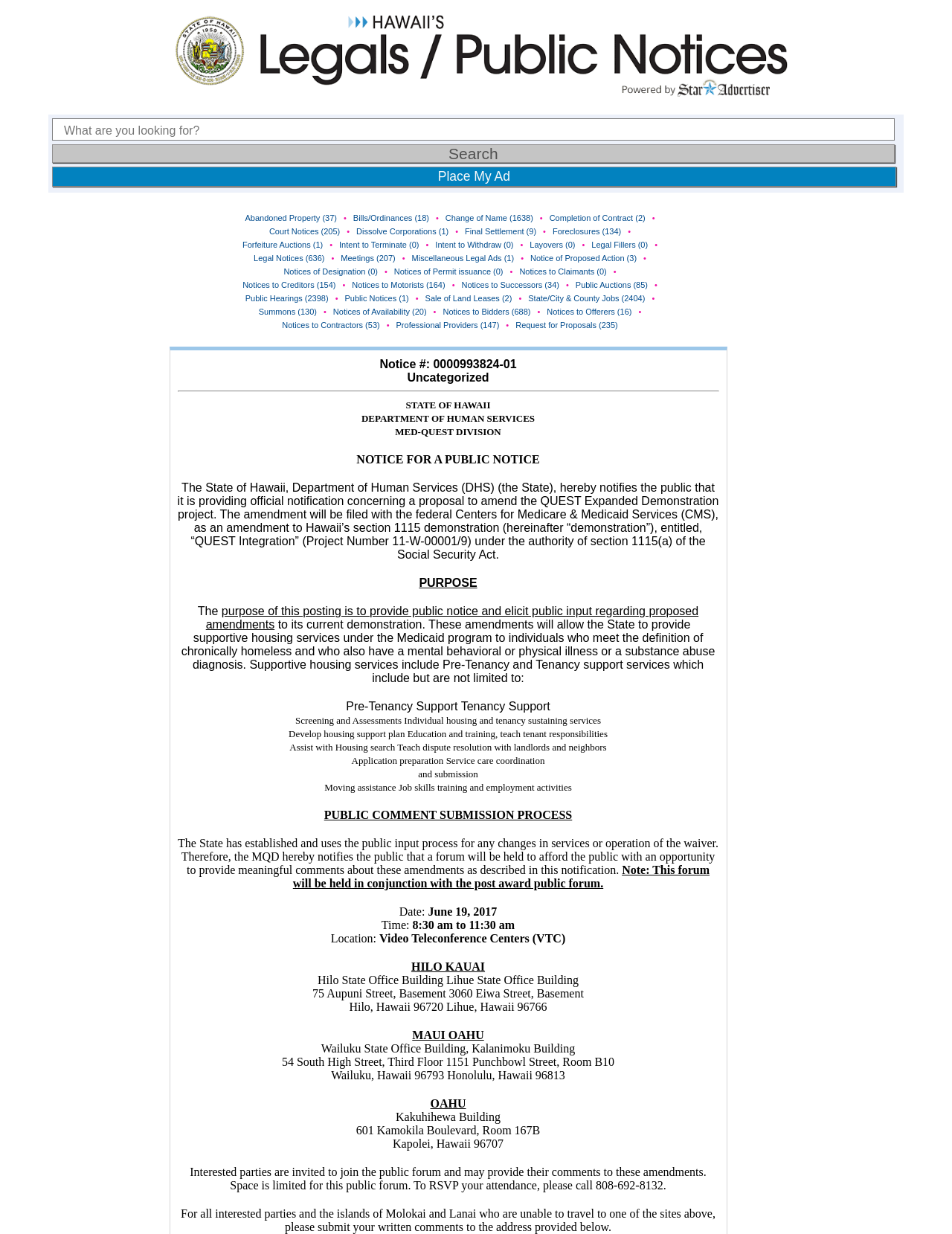Show the bounding box coordinates of the element that should be clicked to complete the task: "View Coach Marty's profile".

None